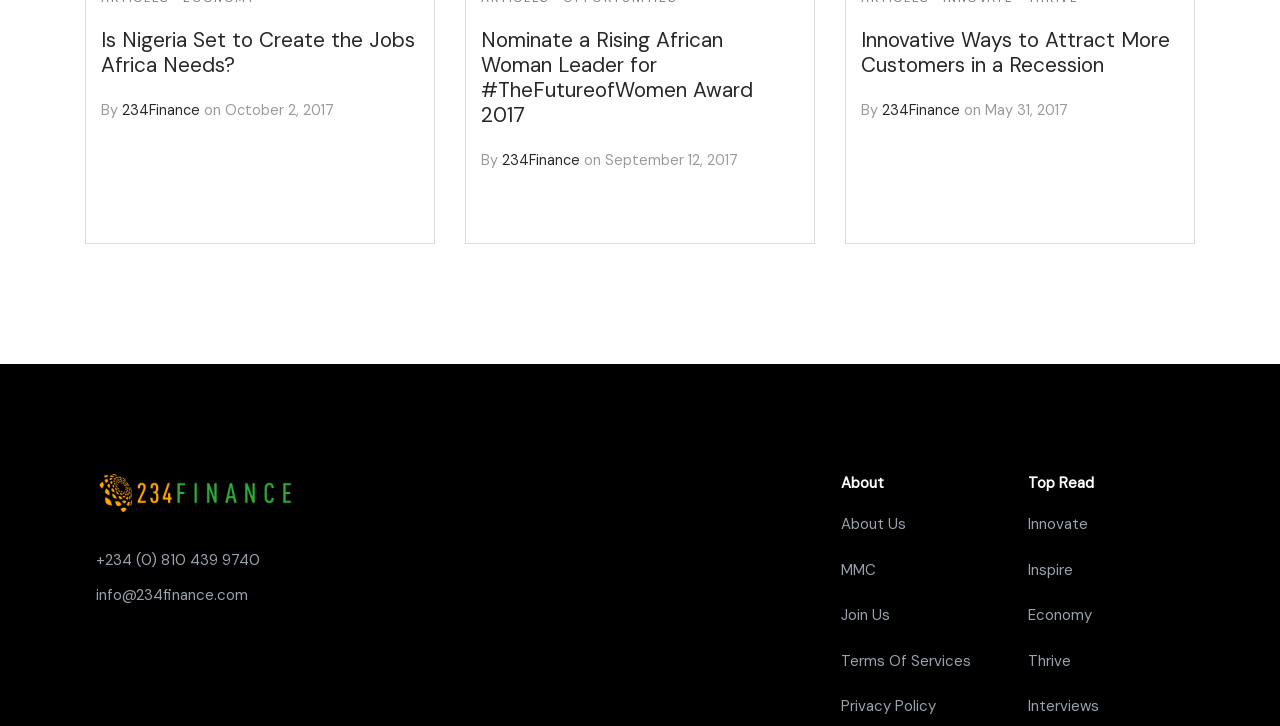Pinpoint the bounding box coordinates of the clickable element needed to complete the instruction: "Read the article 'Is Nigeria Set to Create the Jobs Africa Needs?'". The coordinates should be provided as four float numbers between 0 and 1: [left, top, right, bottom].

[0.079, 0.036, 0.324, 0.107]